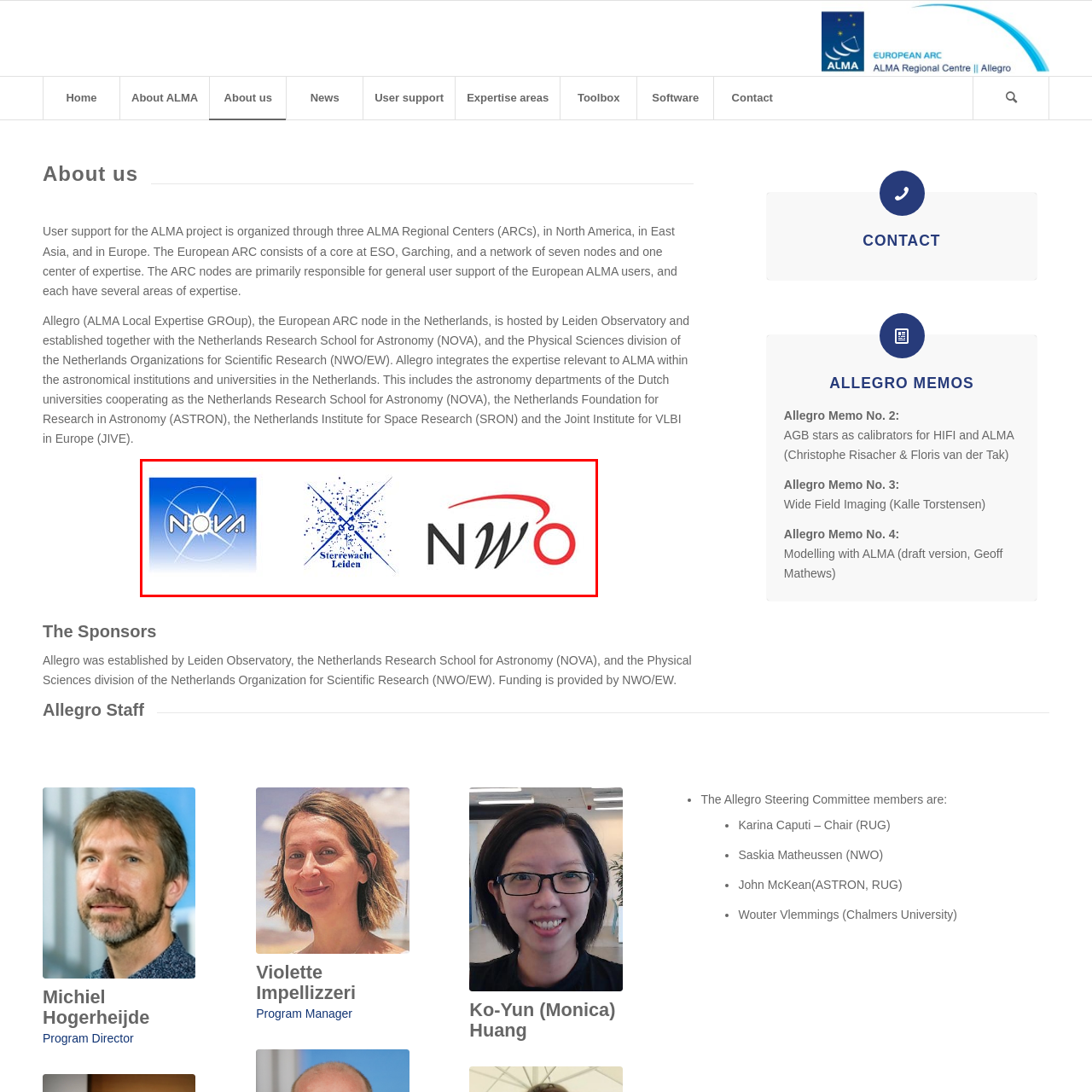Please examine the image highlighted by the red boundary and provide a comprehensive response to the following question based on the visual content: 
What is the main purpose of NWO?

According to the caption, NWO is the Netherlands Organization for Scientific Research, and it is instrumental in funding and supporting scientific research across various disciplines, including astronomy.